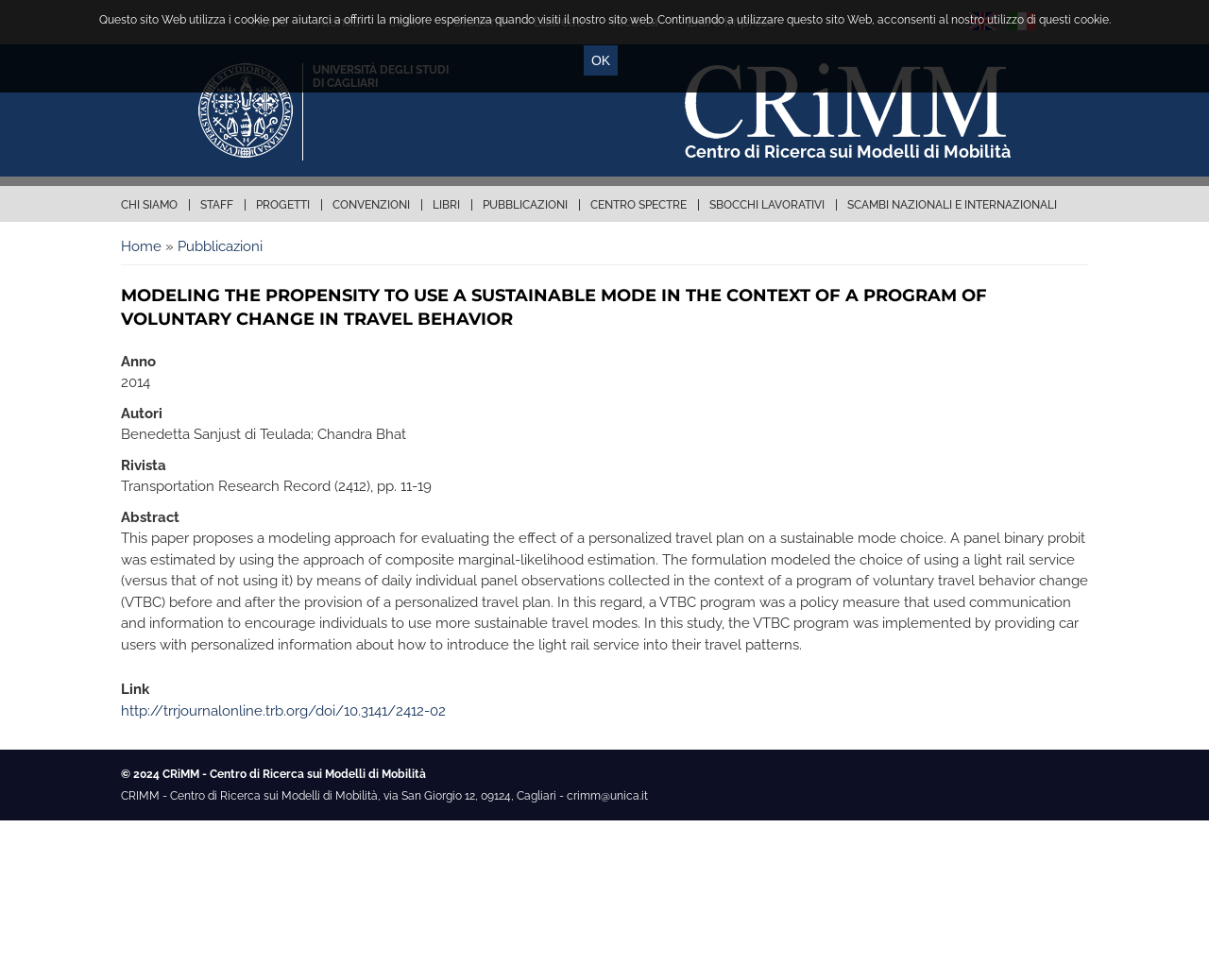Please locate the bounding box coordinates of the element that should be clicked to achieve the given instruction: "Visit the New Paltz Oracle website".

None